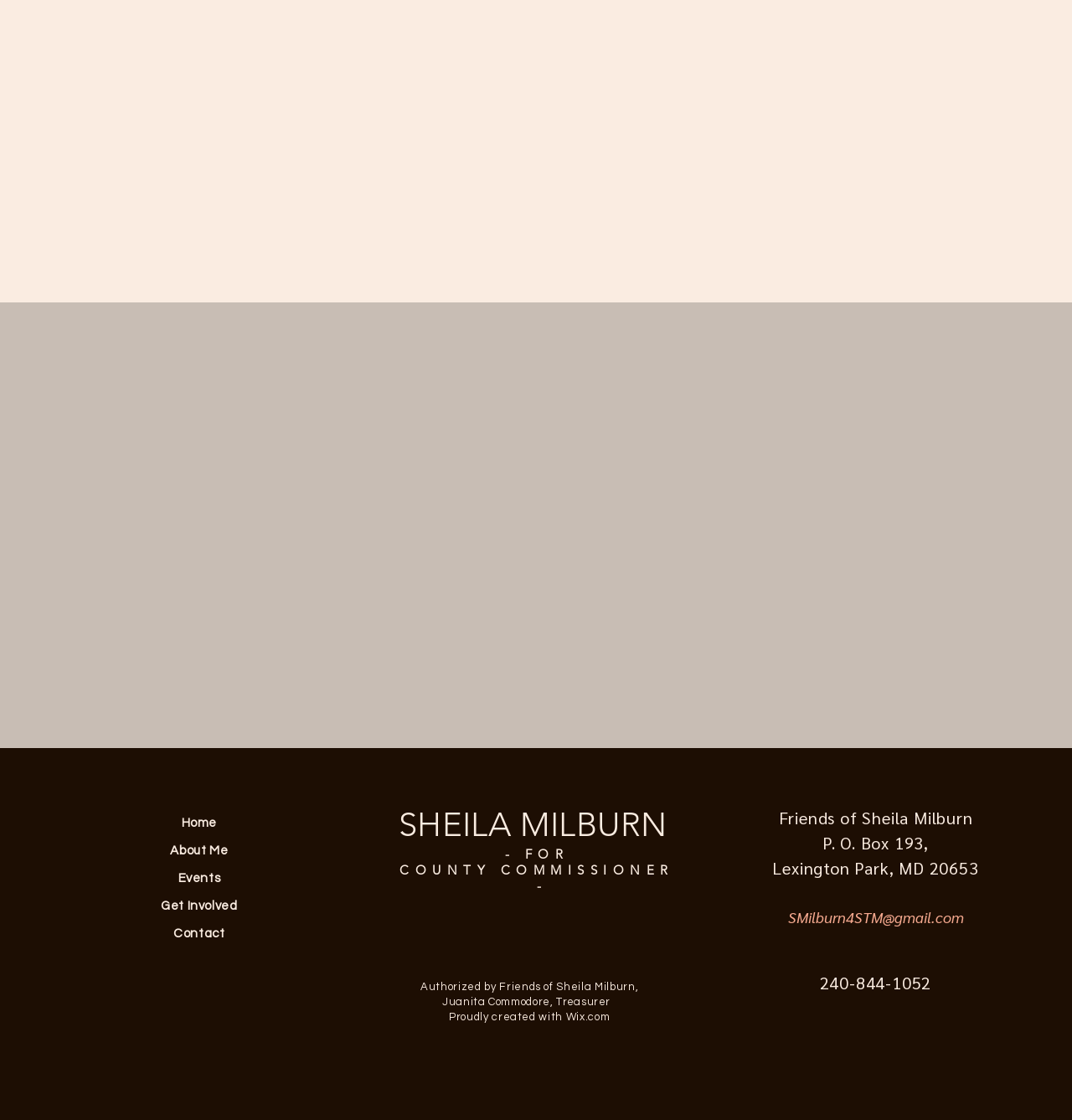Please identify the bounding box coordinates of the element that needs to be clicked to perform the following instruction: "Follow Sheila Milburn on Facebook".

[0.472, 0.848, 0.489, 0.865]